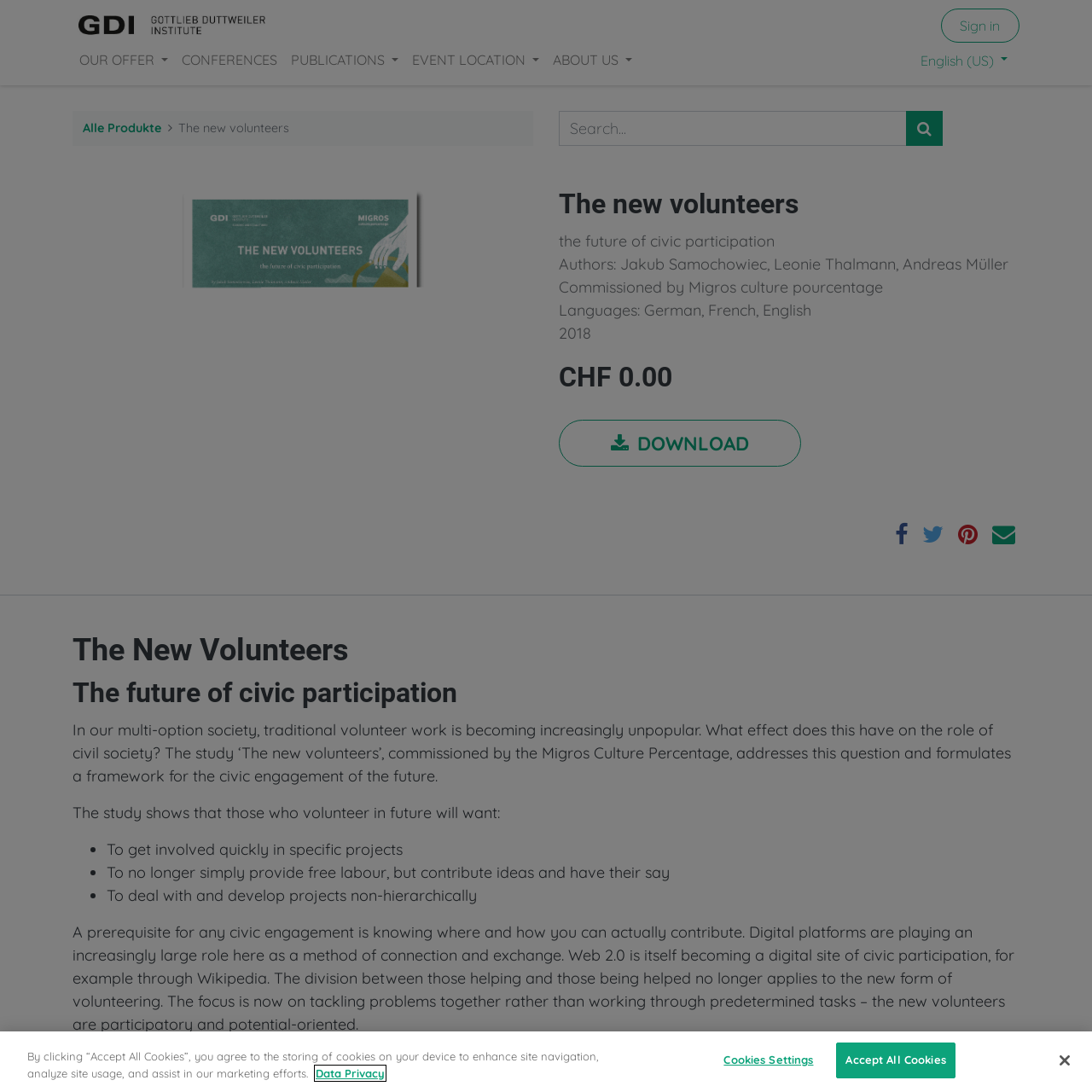Determine the bounding box coordinates of the target area to click to execute the following instruction: "Search for something."

[0.512, 0.102, 0.863, 0.134]